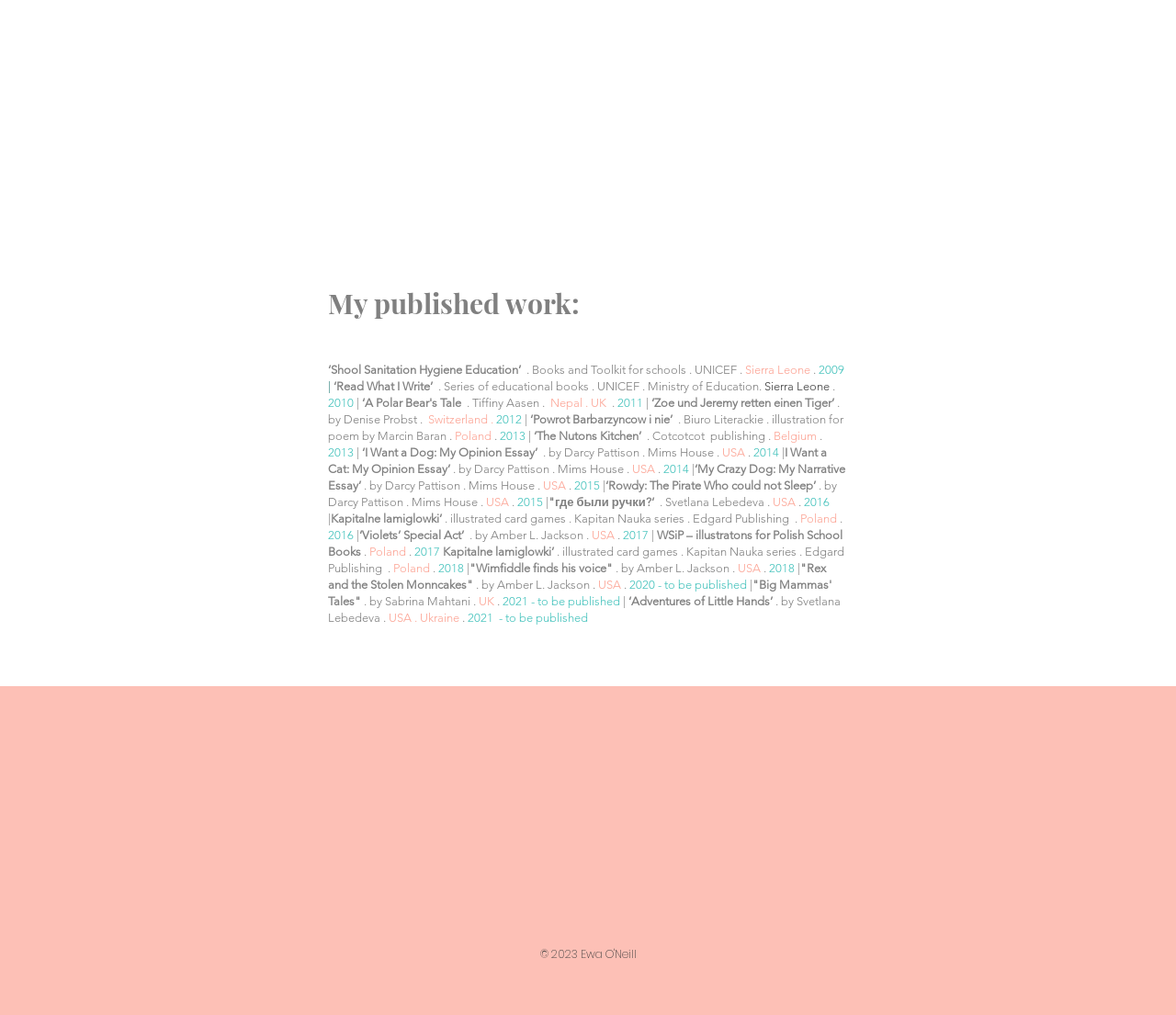What is the country of publication for 'A Polar Bear's Tale'?
Look at the image and provide a detailed response to the question.

According to the list of published works, 'A Polar Bear's Tale' was published in Nepal and the UK in 2011.